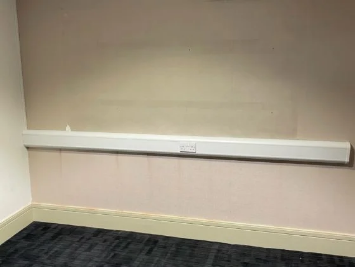Describe all the important aspects and features visible in the image.

The image depicts a professional installation of a power and data outlet system, featuring a sleek white unit positioned against a muted wall. This setup demonstrates a seamless blend of aesthetic and functional design, with the unit neatly mounted at a comfortable height for accessibility. The installation includes multiple power sockets strategically incorporated into the design, ensuring efficient access to electricity for various devices. The floor is finished with a dark carpet, contrasting with the light walls and highlighting the clean lines of the electrical installation, emphasizing modern electrical solutions for contemporary spaces. This particular setup reflects the high standards and attention to detail maintained in professional electrical work, often necessitated in commercial and residential projects.